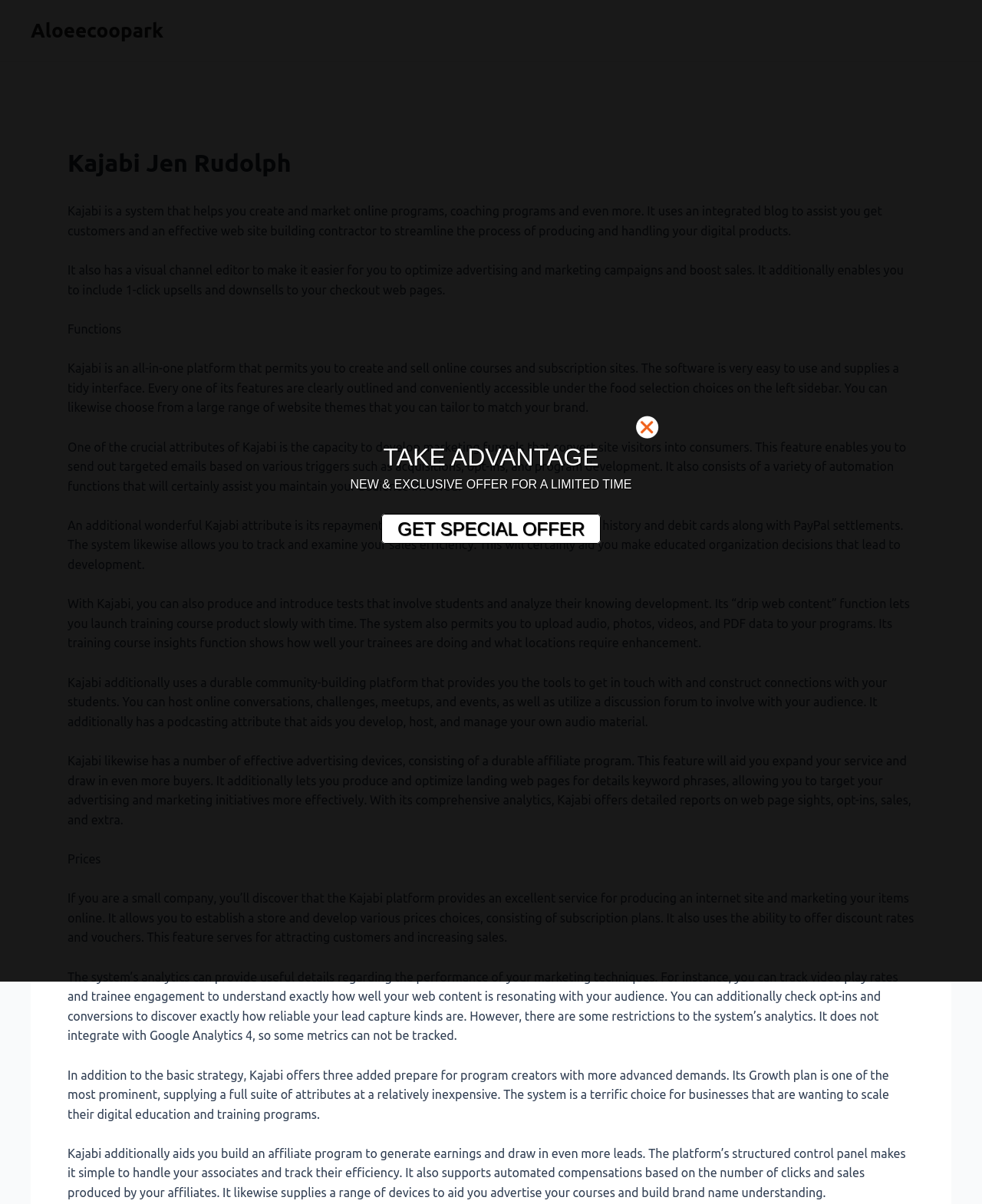Locate the primary headline on the webpage and provide its text.

Kajabi Jen Rudolph